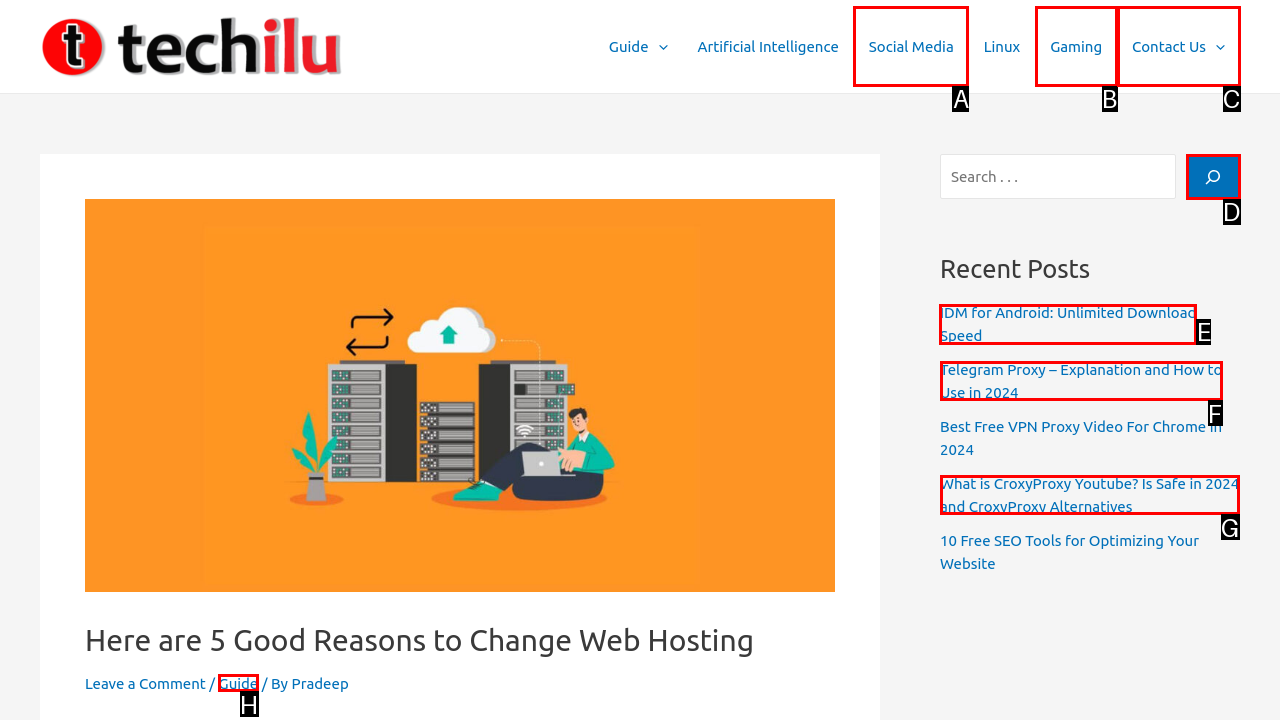Indicate which HTML element you need to click to complete the task: Read the recent post about IDM for Android. Provide the letter of the selected option directly.

E